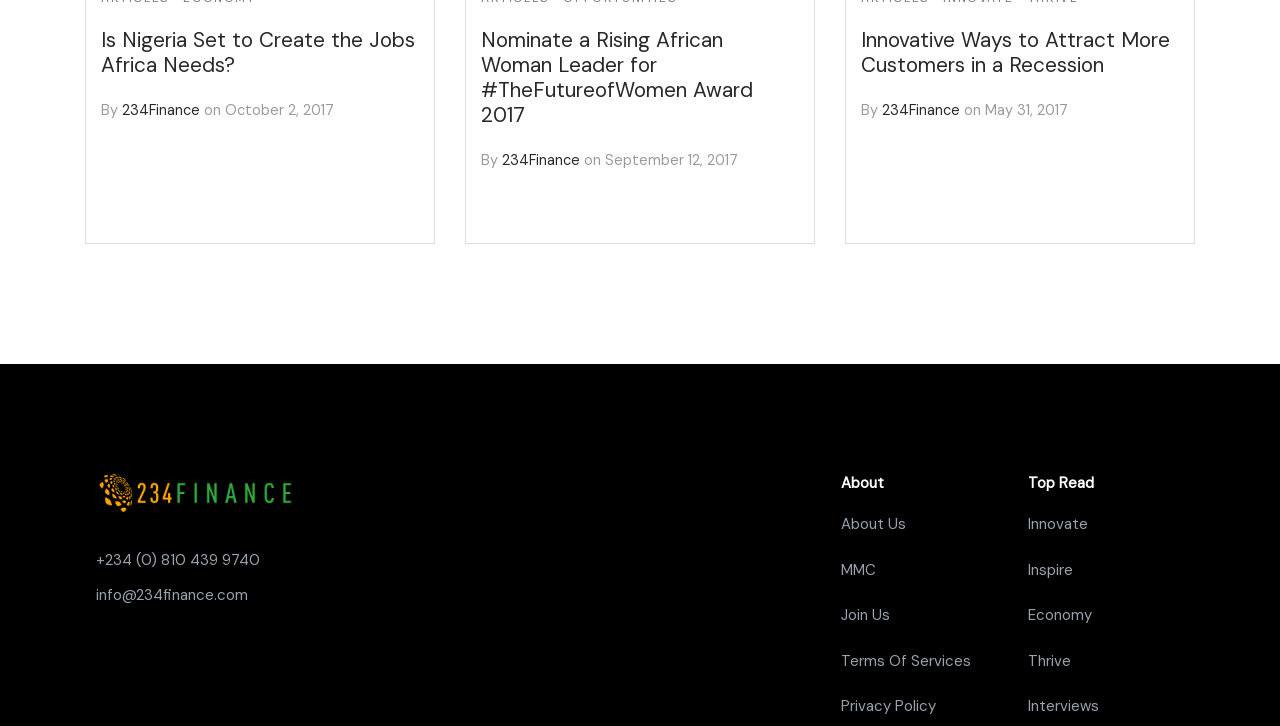Respond to the following query with just one word or a short phrase: 
What is the phone number provided at the bottom of the webpage?

+234 (0) 810 439 9740